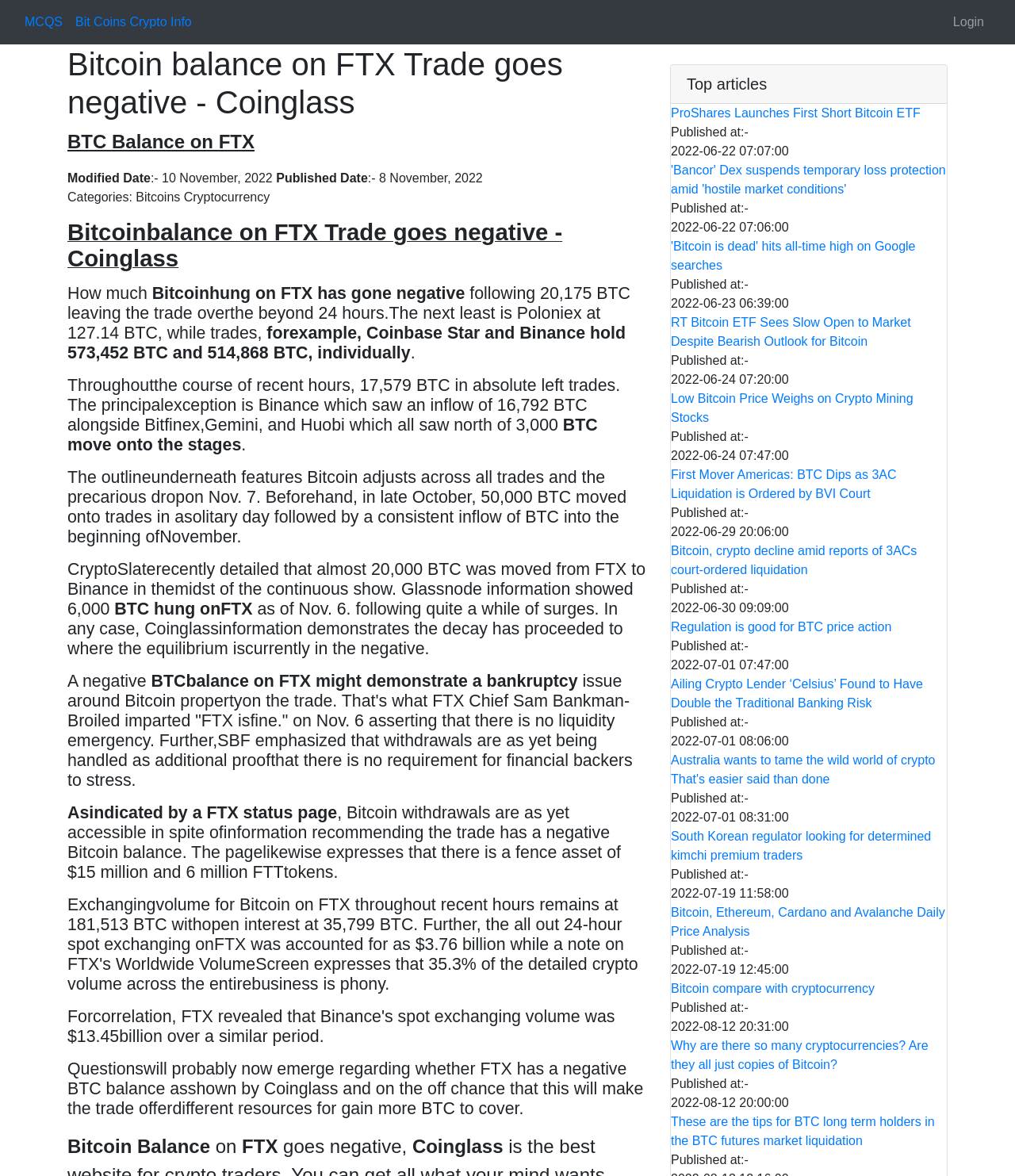Determine the main headline from the webpage and extract its text.

Bitcoin balance on FTX Trade goes negative - Coinglass